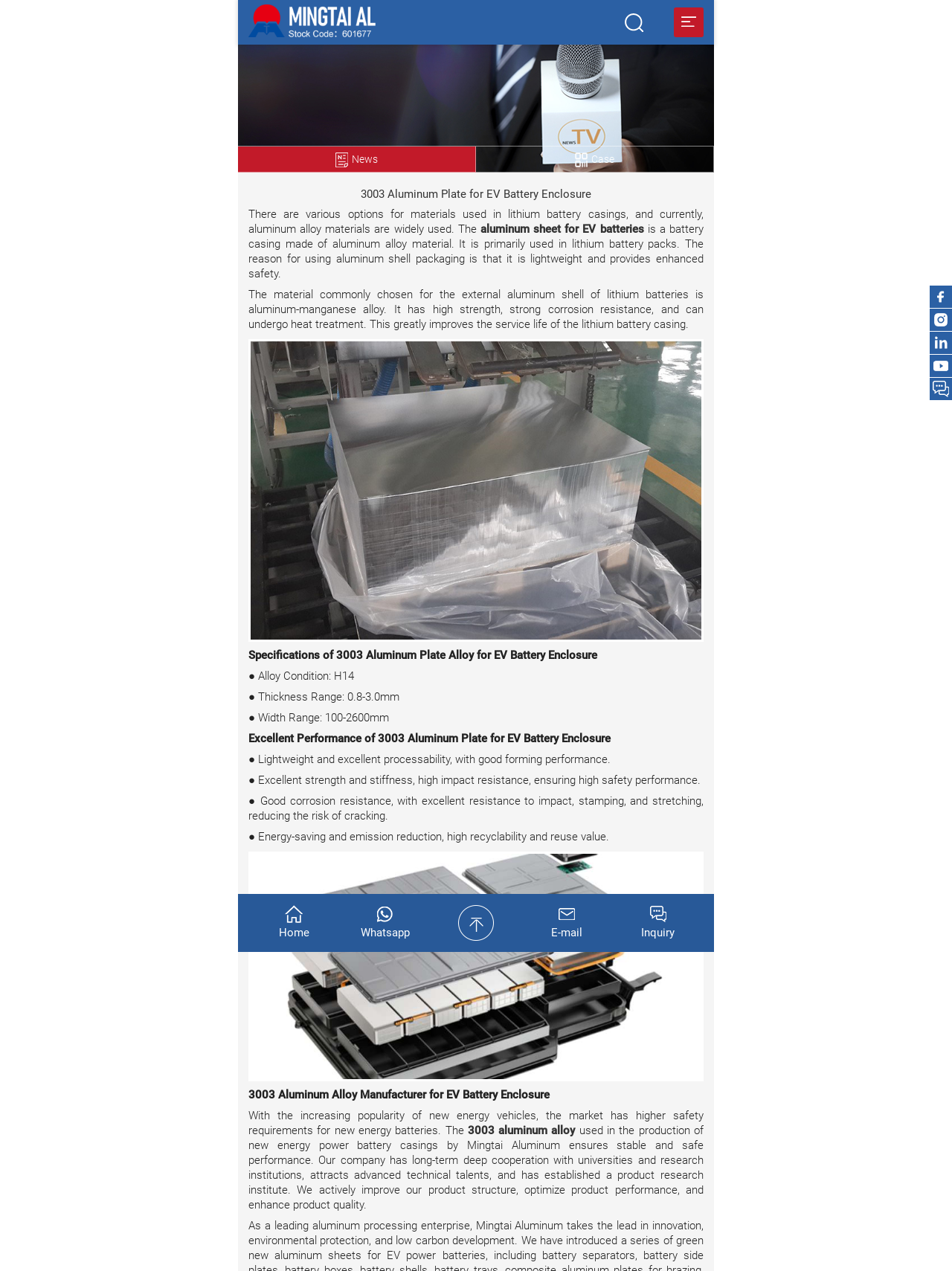Please identify the bounding box coordinates of the area I need to click to accomplish the following instruction: "Click the logo".

[0.261, 0.004, 0.75, 0.032]